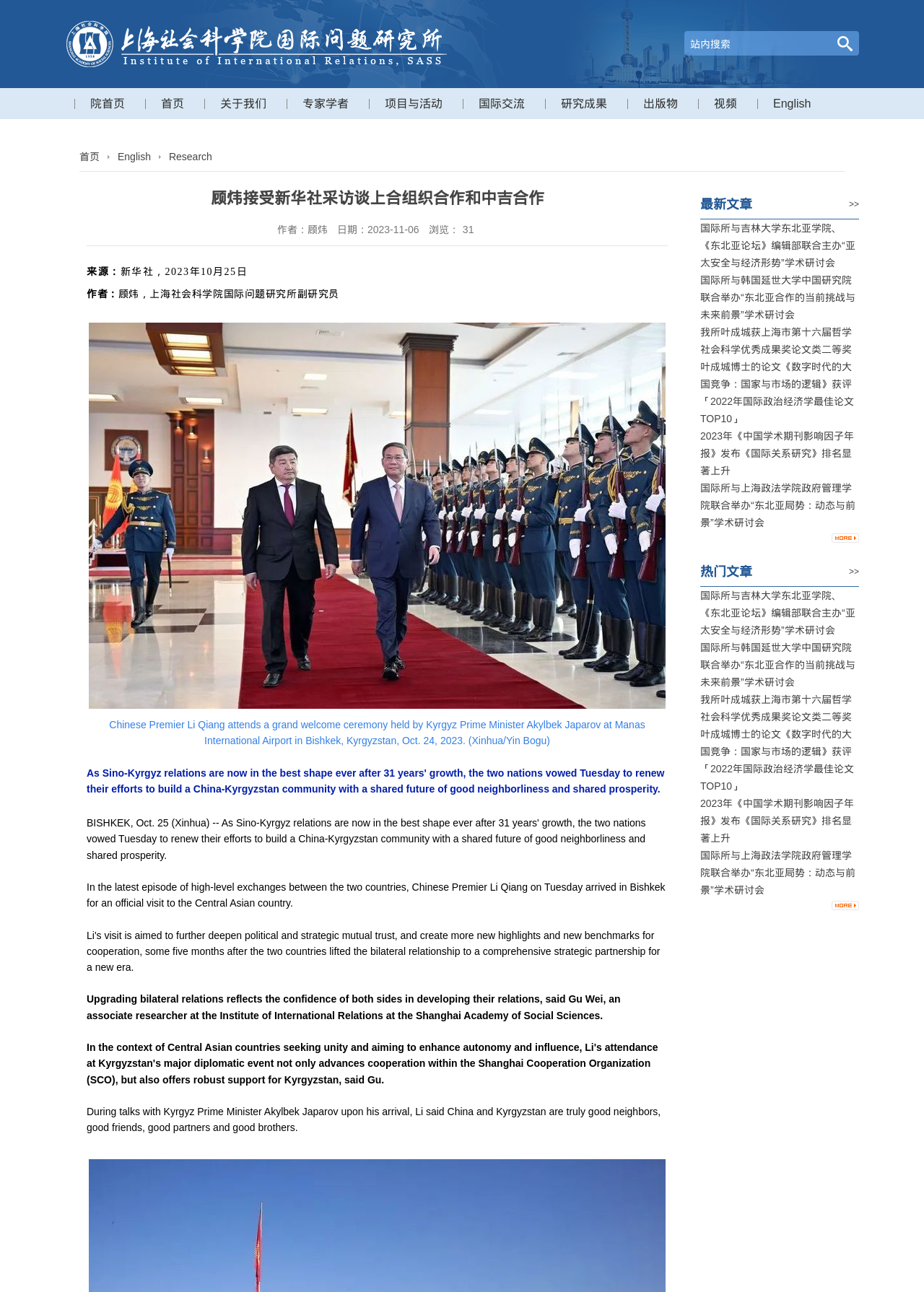Indicate the bounding box coordinates of the clickable region to achieve the following instruction: "Click the 'BUY TICKETS' link."

None